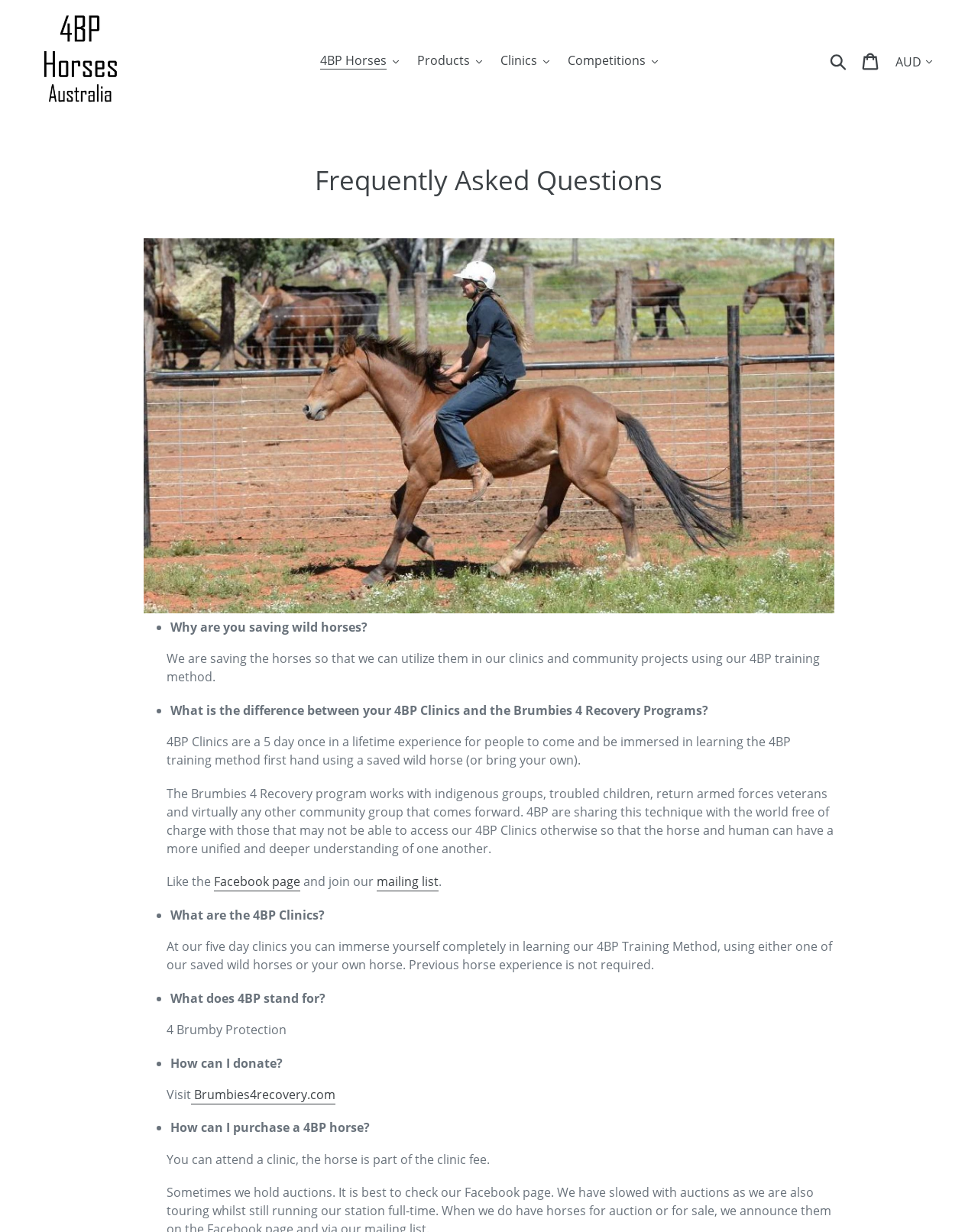What does 4BP stand for?
Using the visual information, reply with a single word or short phrase.

4 Brumby Protection